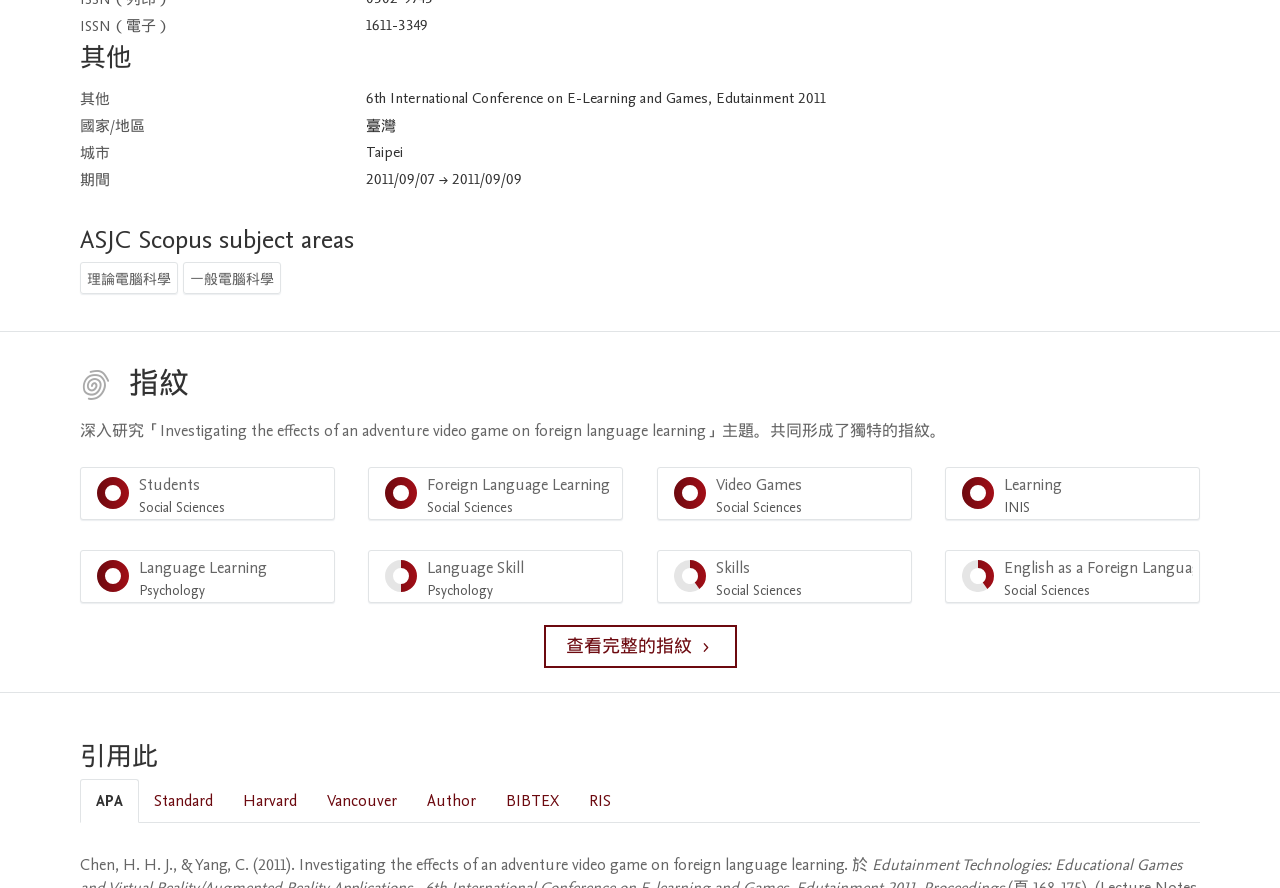Please reply to the following question with a single word or a short phrase:
What is the subject area of the paper?

理論電腦科學